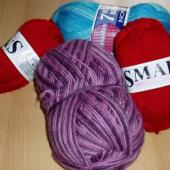Please examine the image and answer the question with a detailed explanation:
How many yarn skeins are placed behind the purple one?

According to the caption, behind the purple yarn skein are two red skeins flanking a light blue one, which makes a total of three yarn skeins.